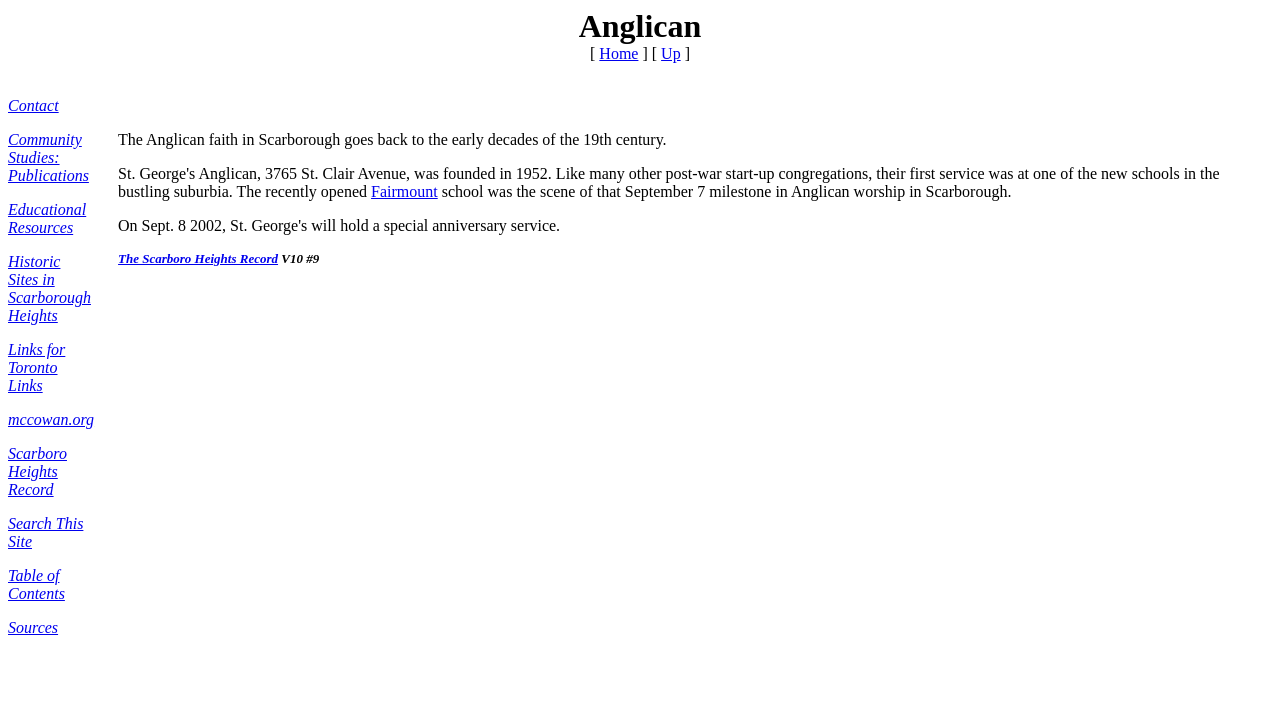Please identify the bounding box coordinates of the element's region that needs to be clicked to fulfill the following instruction: "go to home page". The bounding box coordinates should consist of four float numbers between 0 and 1, i.e., [left, top, right, bottom].

[0.468, 0.062, 0.499, 0.086]